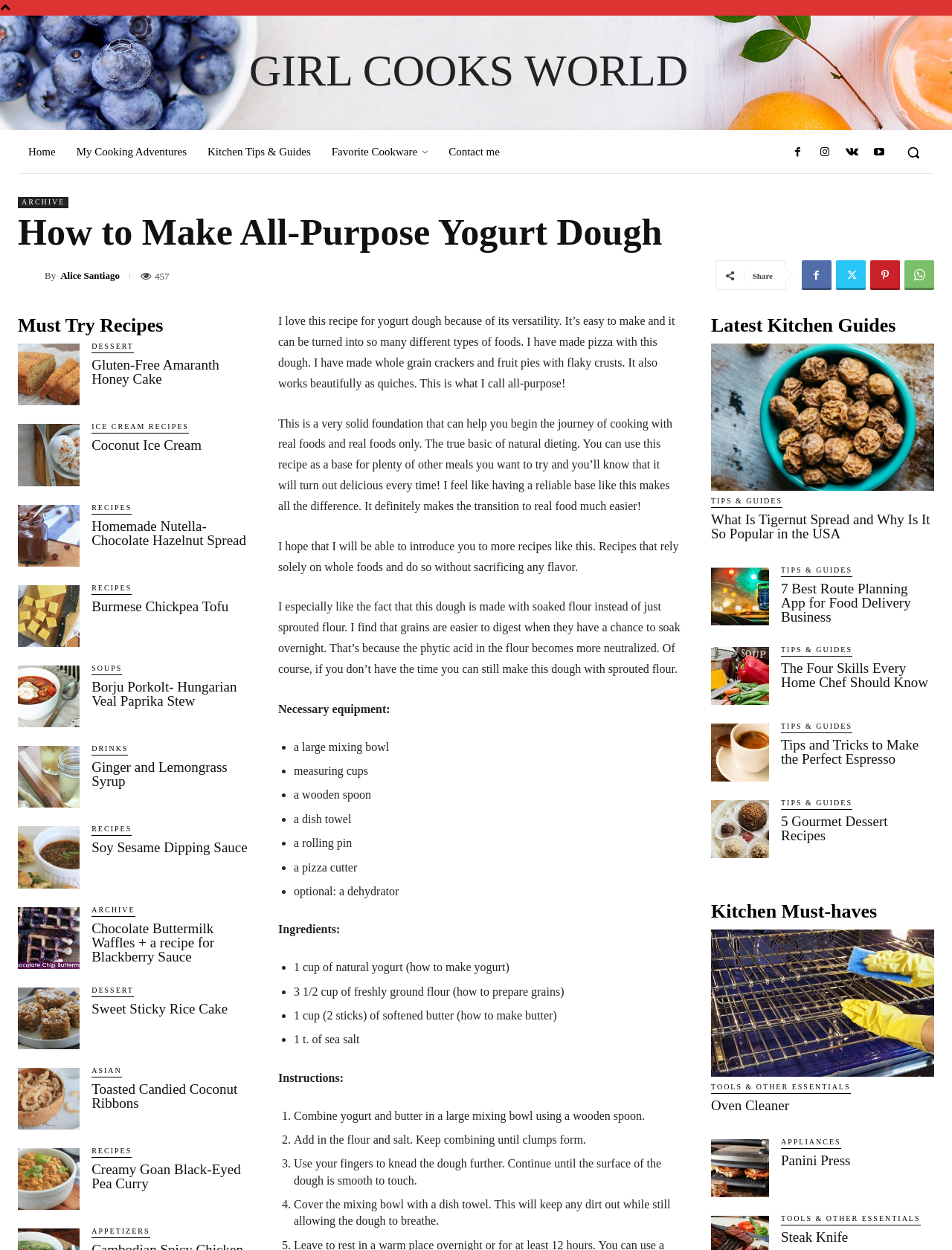Identify and generate the primary title of the webpage.

How to Make All-Purpose Yogurt Dough